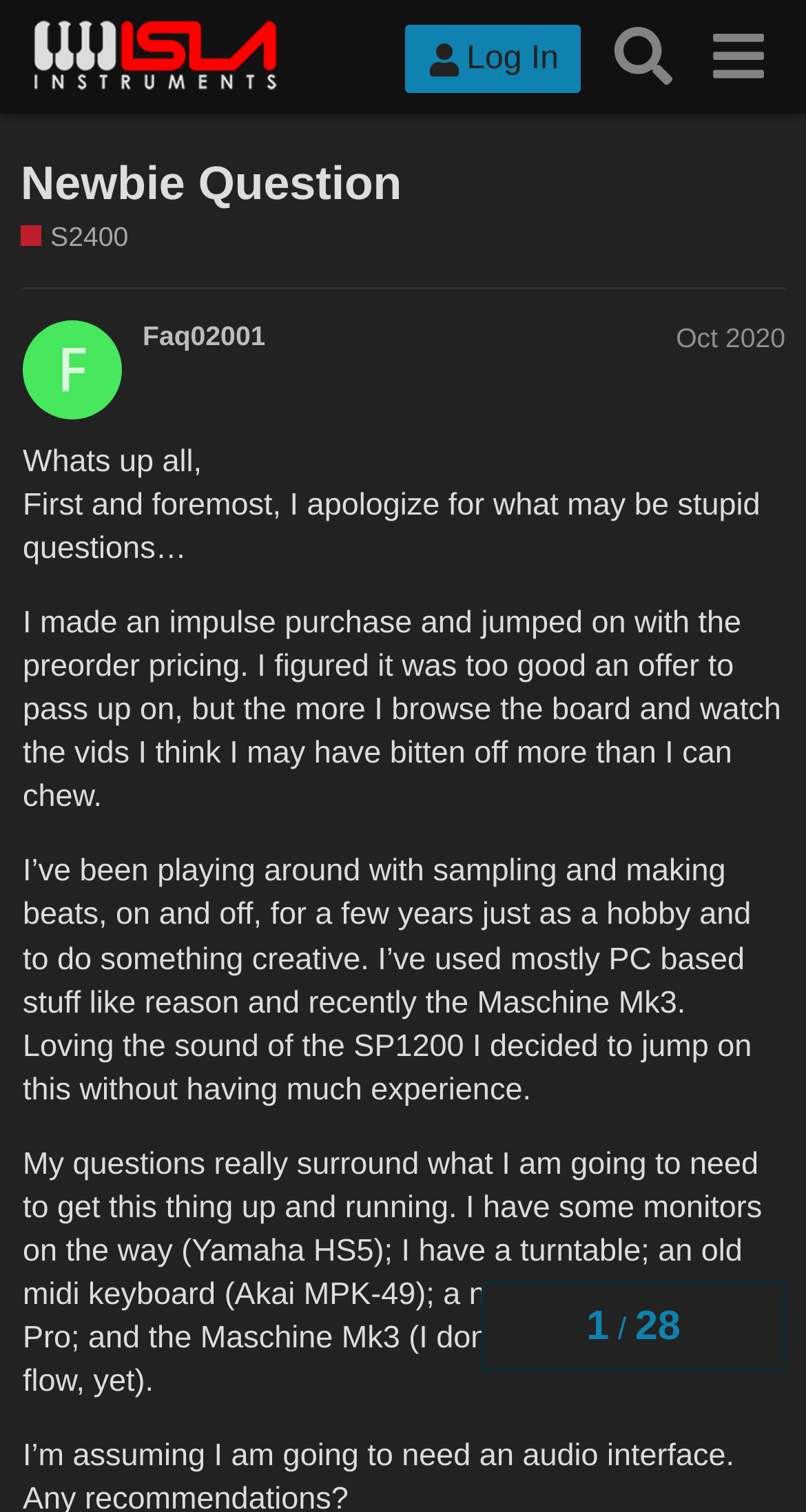Please locate the bounding box coordinates of the element's region that needs to be clicked to follow the instruction: "Click on the 'Log In' button". The bounding box coordinates should be provided as four float numbers between 0 and 1, i.e., [left, top, right, bottom].

[0.502, 0.017, 0.721, 0.062]